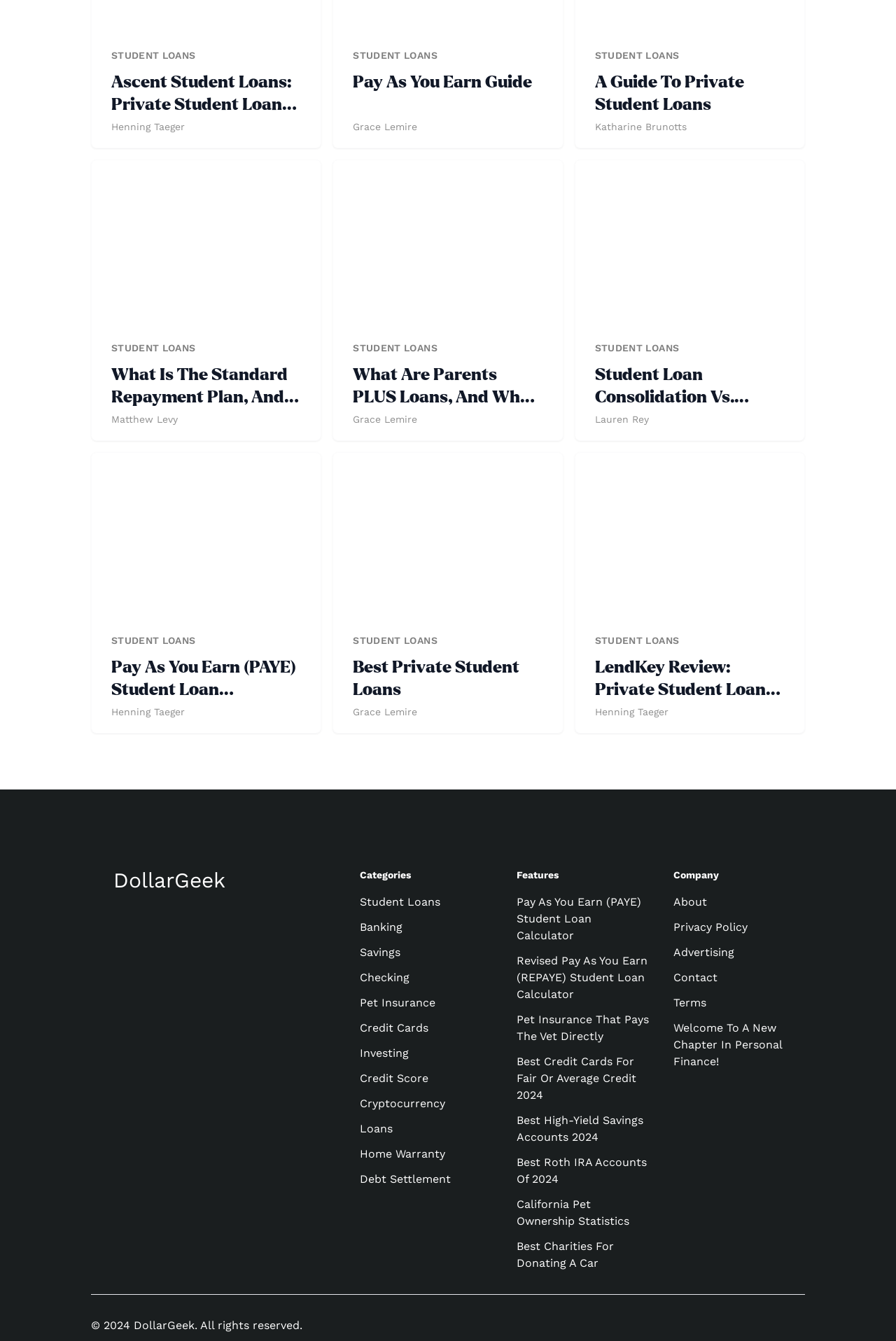How many categories are listed on the webpage?
Refer to the screenshot and deliver a thorough answer to the question presented.

I counted the number of links under the 'Categories' heading and found 9 categories listed.